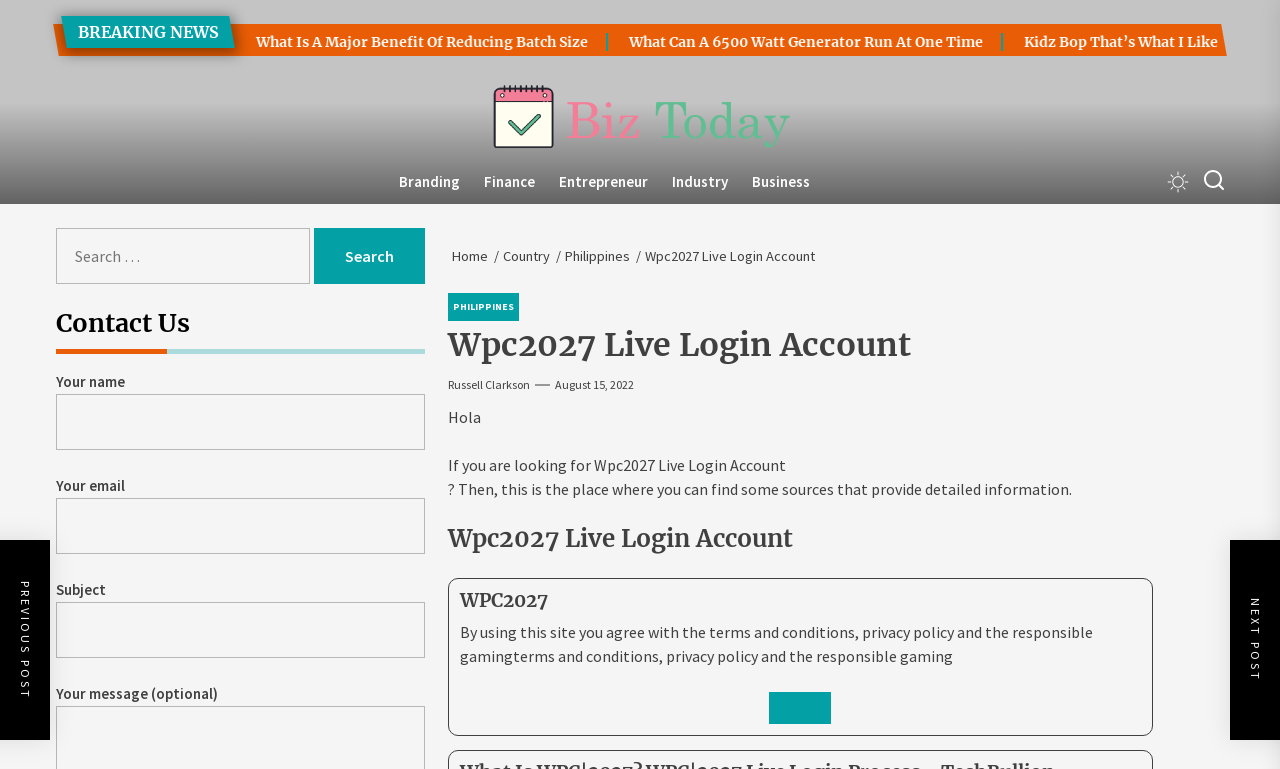Determine the main heading of the webpage and generate its text.

Wpc2027 Live Login Account